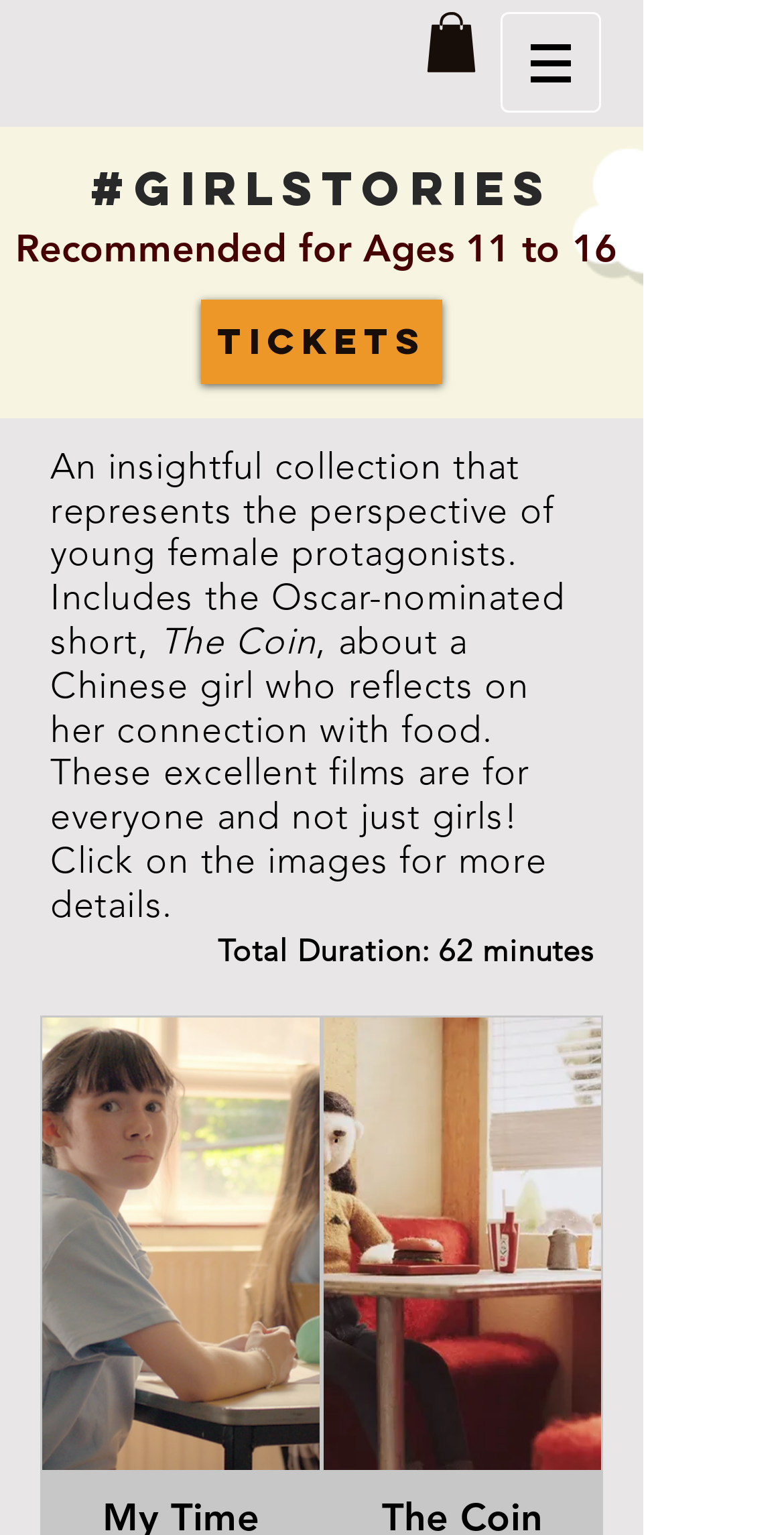What is the purpose of the button 'Tickets'?
Examine the image and provide an in-depth answer to the question.

The button 'Tickets' is likely for purchasing tickets, as it is a common convention on websites to have a 'Tickets' button for buying tickets to an event or a show.